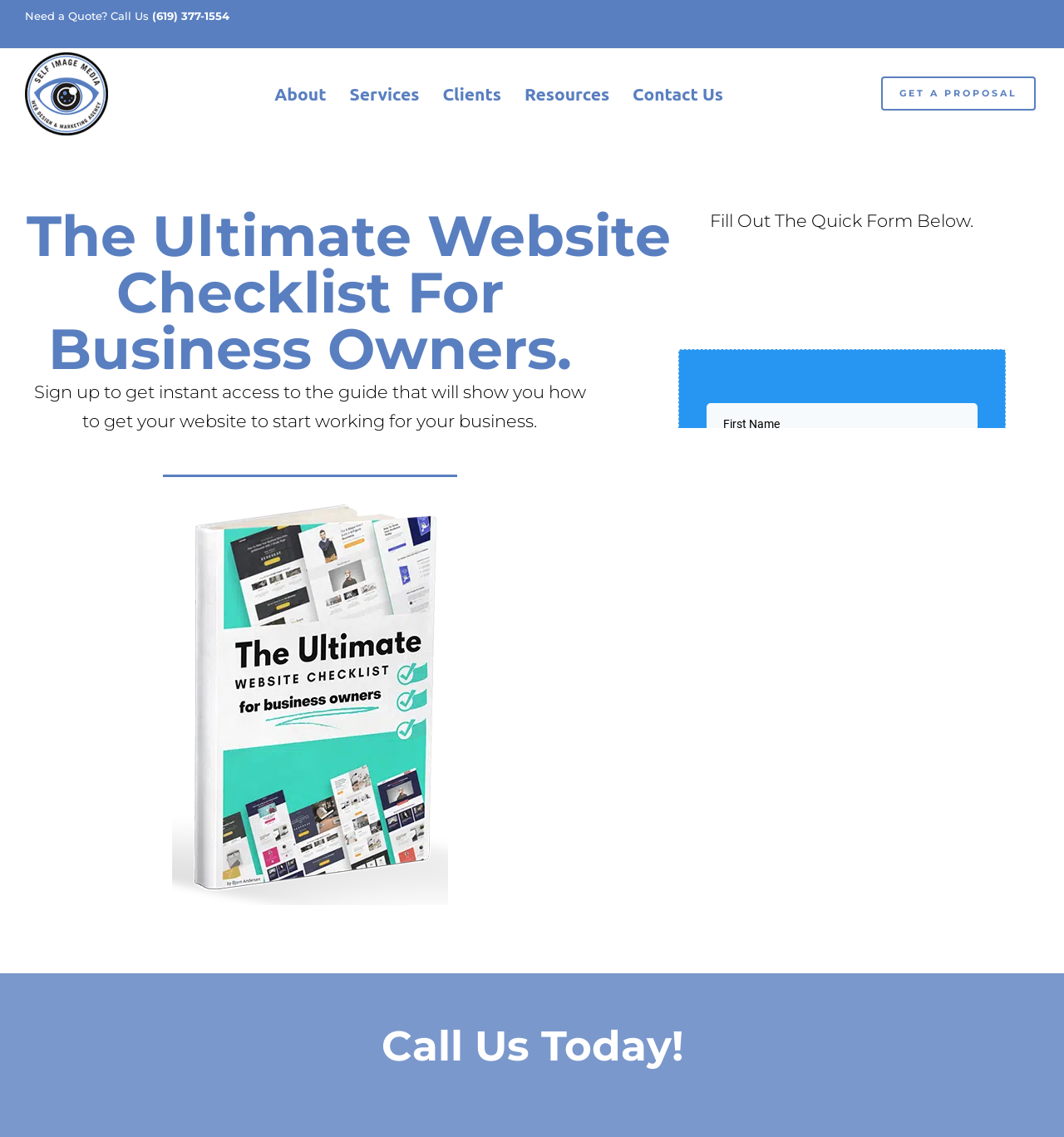What is the phone number to call for a quote?
Please provide a comprehensive answer based on the details in the screenshot.

I found the phone number by looking at the top section of the webpage, where it says 'Need a Quote? Call Us' and provides the phone number (619) 377-1554 as a link.